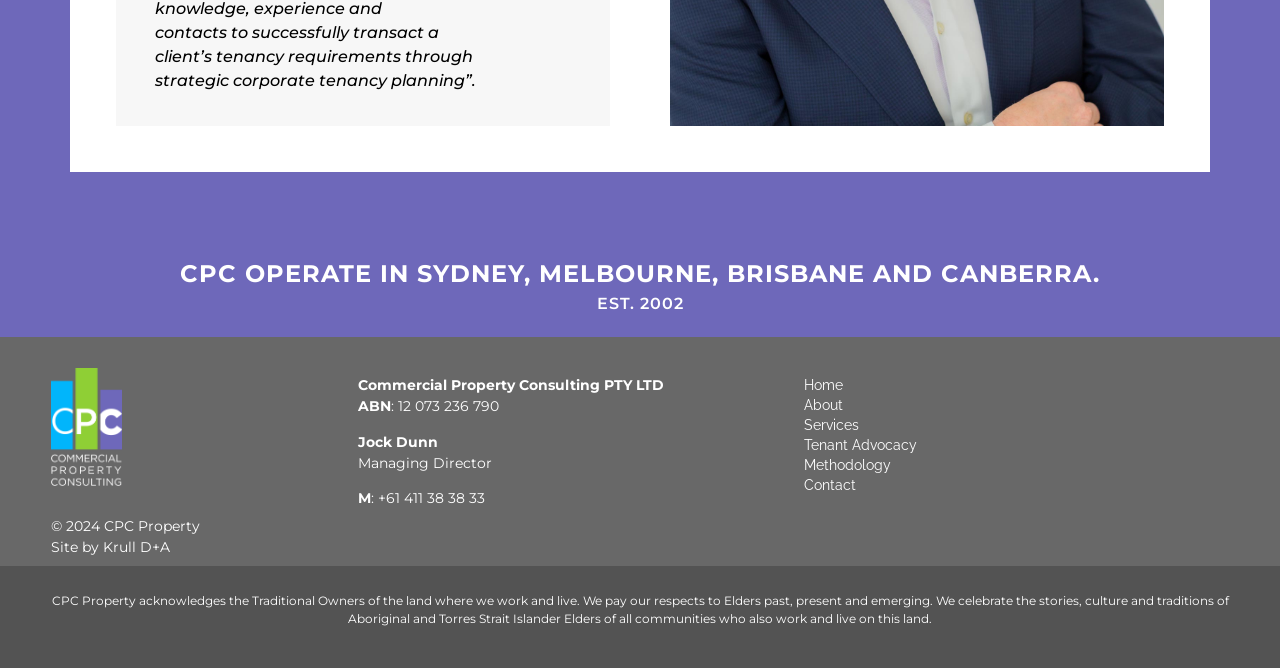Predict the bounding box for the UI component with the following description: "parent_node: Hardware wallets title="Etherbit.in homepage"".

None